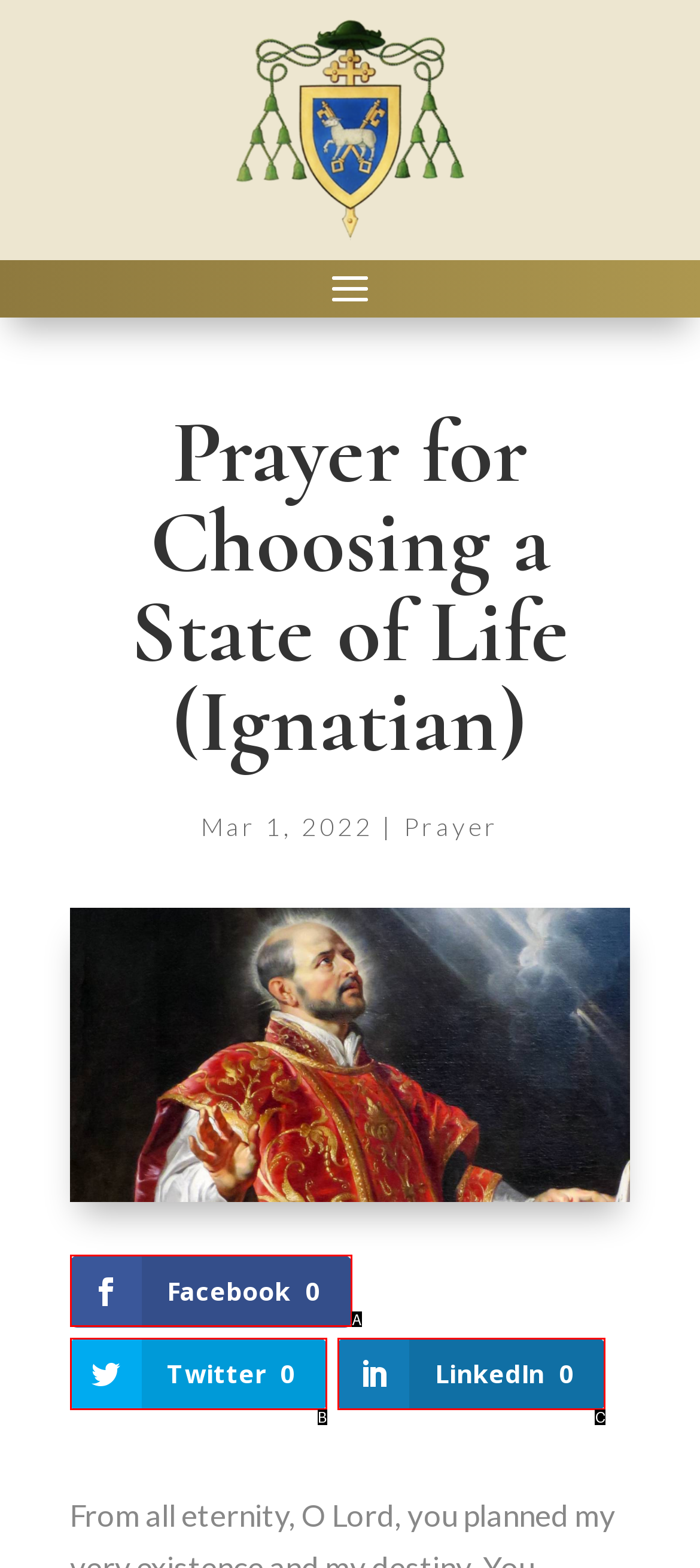Pinpoint the HTML element that fits the description: Twitter 0
Answer by providing the letter of the correct option.

B